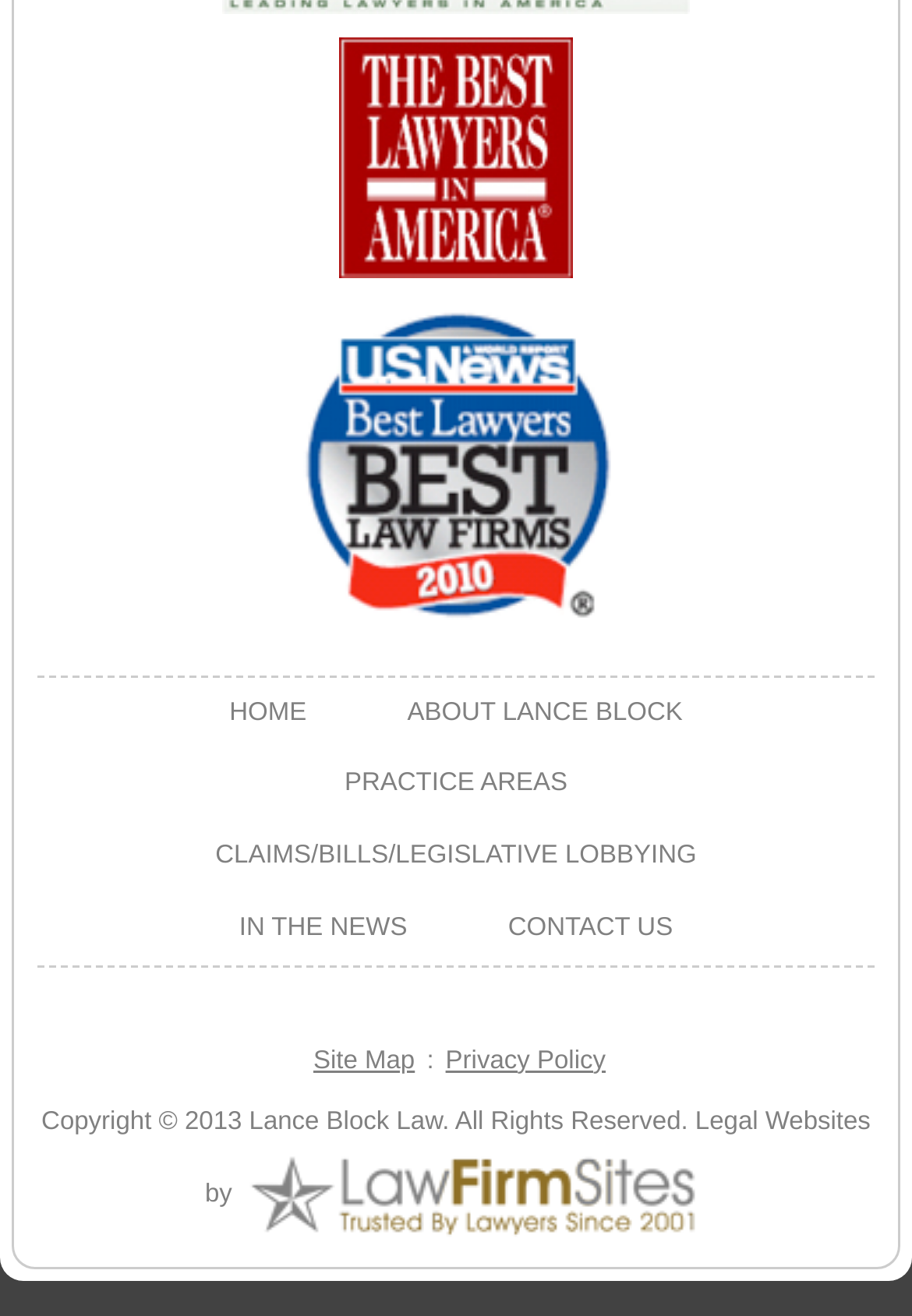Please provide the bounding box coordinates for the element that needs to be clicked to perform the instruction: "view site map". The coordinates must consist of four float numbers between 0 and 1, formatted as [left, top, right, bottom].

[0.331, 0.795, 0.46, 0.817]